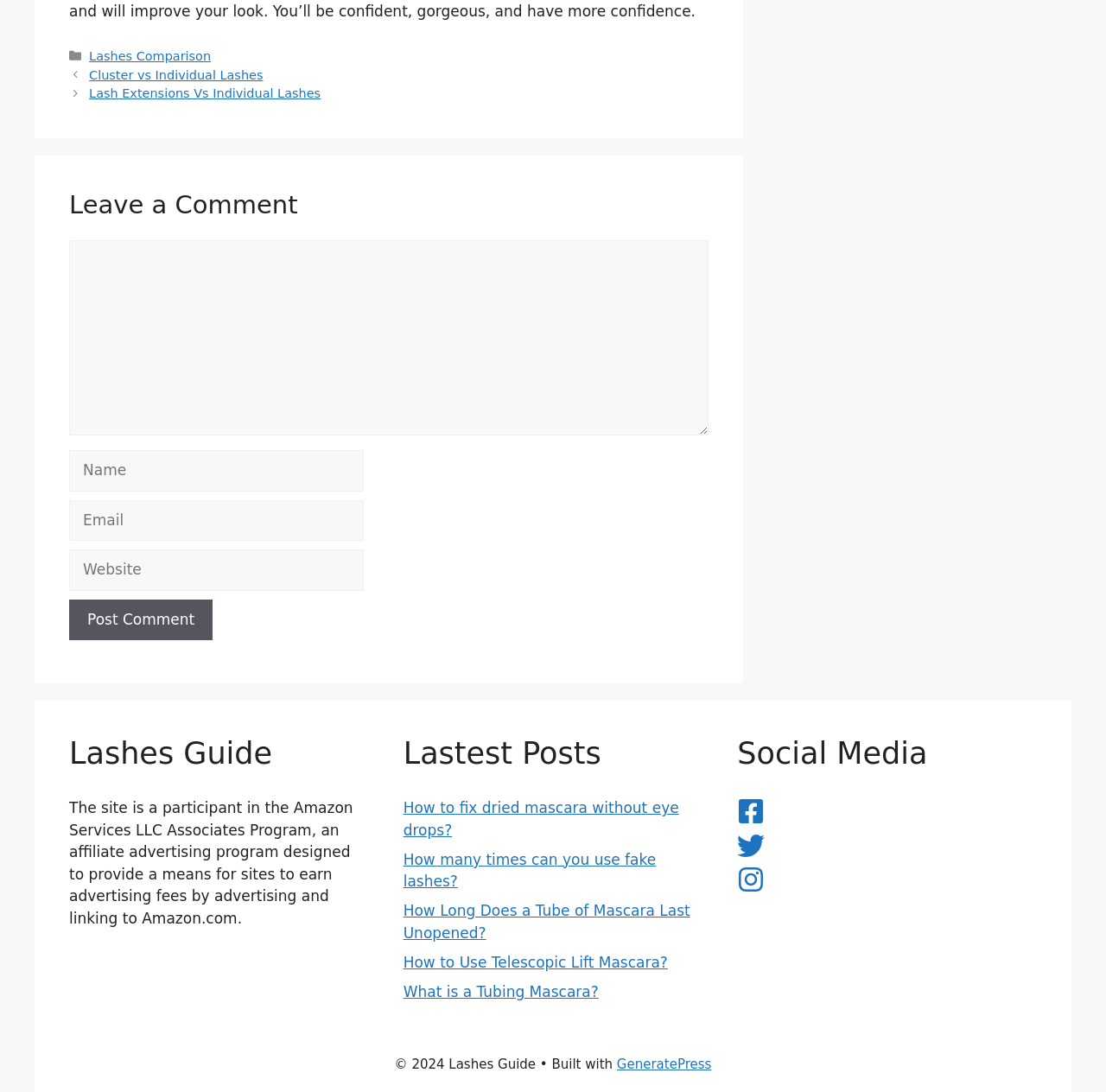Please find the bounding box coordinates of the section that needs to be clicked to achieve this instruction: "Click on the 'How to fix dried mascara without eye drops?' link".

[0.365, 0.732, 0.614, 0.768]